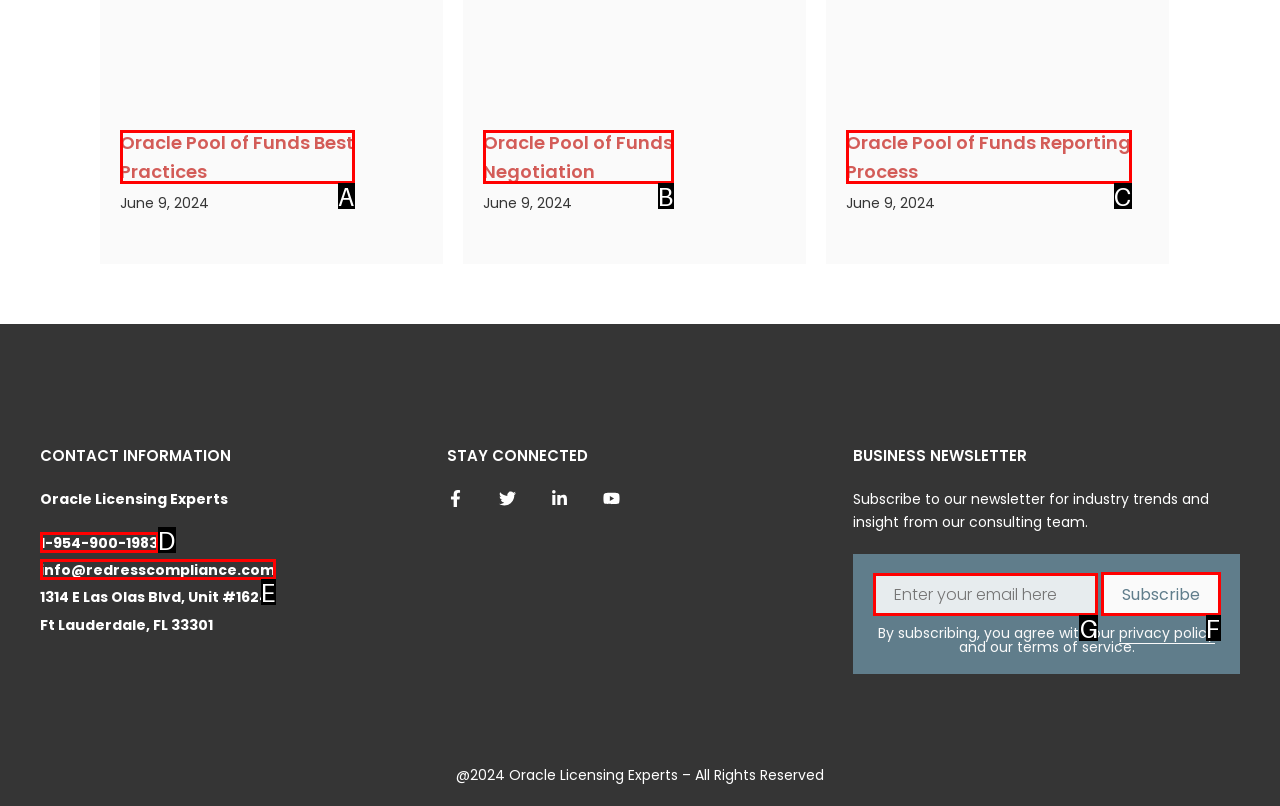Match the description: Oracle Pool of Funds Negotiation to the appropriate HTML element. Respond with the letter of your selected option.

B